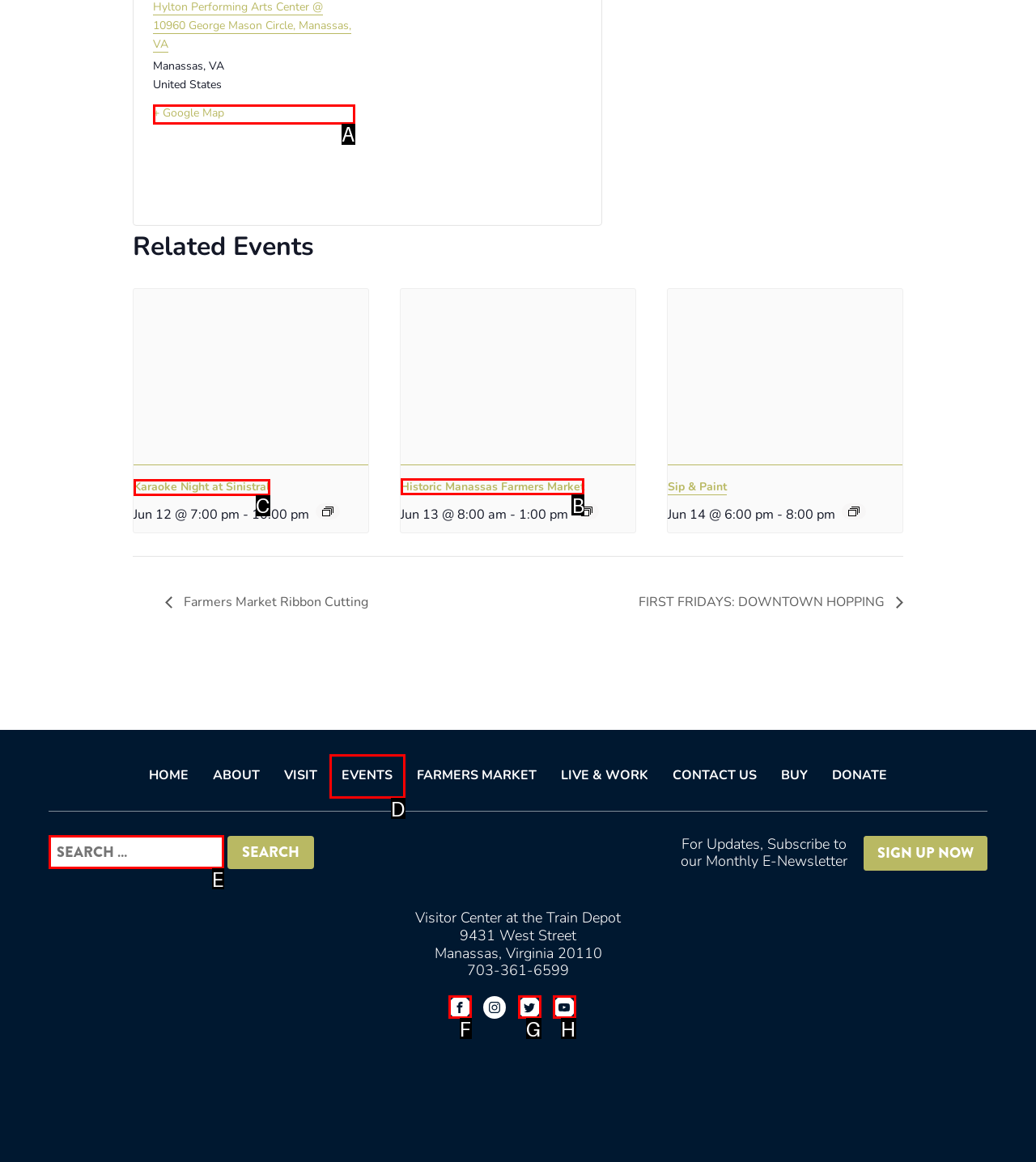To perform the task "Visit the Historic Manassas Farmers Market", which UI element's letter should you select? Provide the letter directly.

B